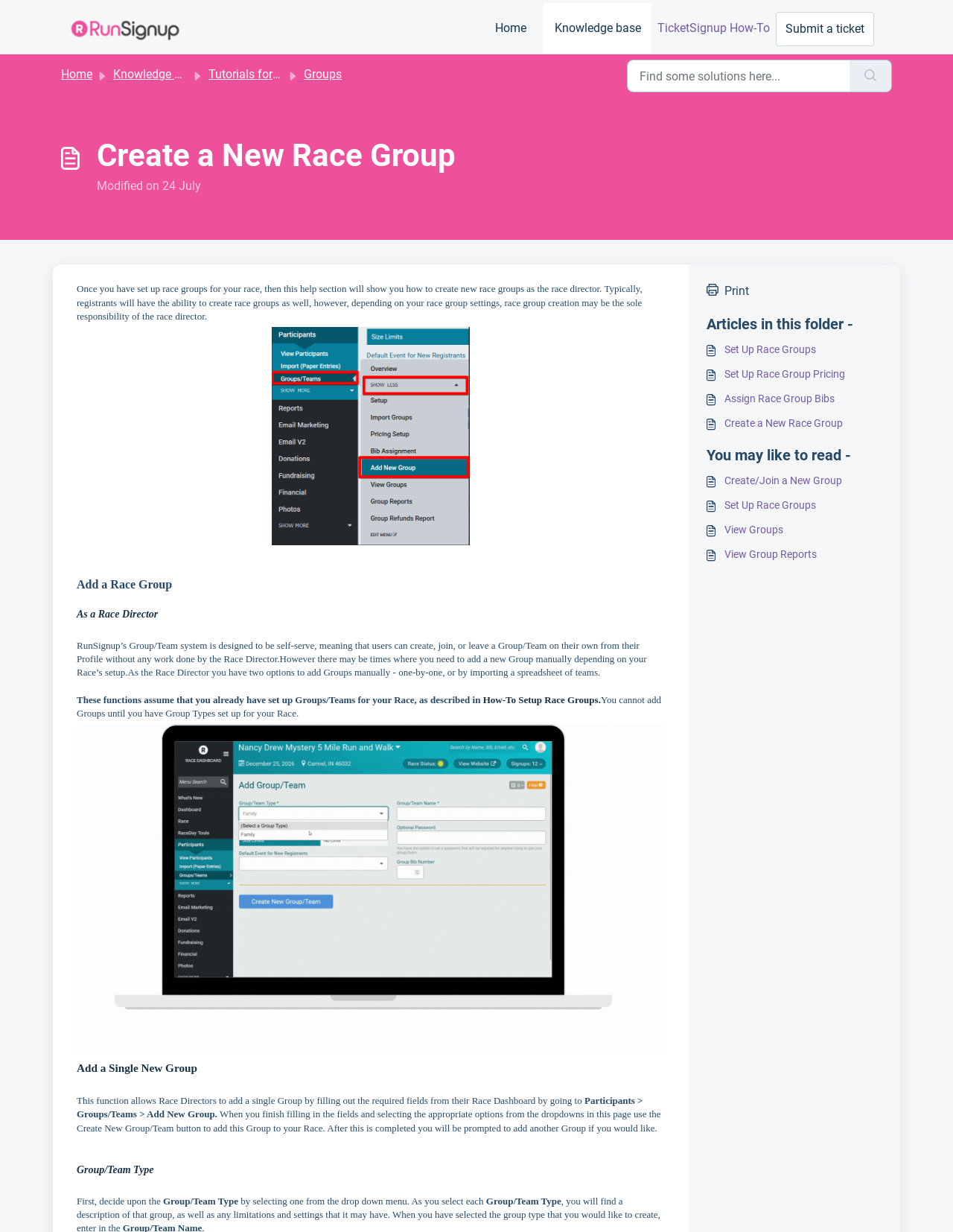Please locate the bounding box coordinates of the element that should be clicked to achieve the given instruction: "Create a new race group".

[0.08, 0.469, 0.181, 0.479]